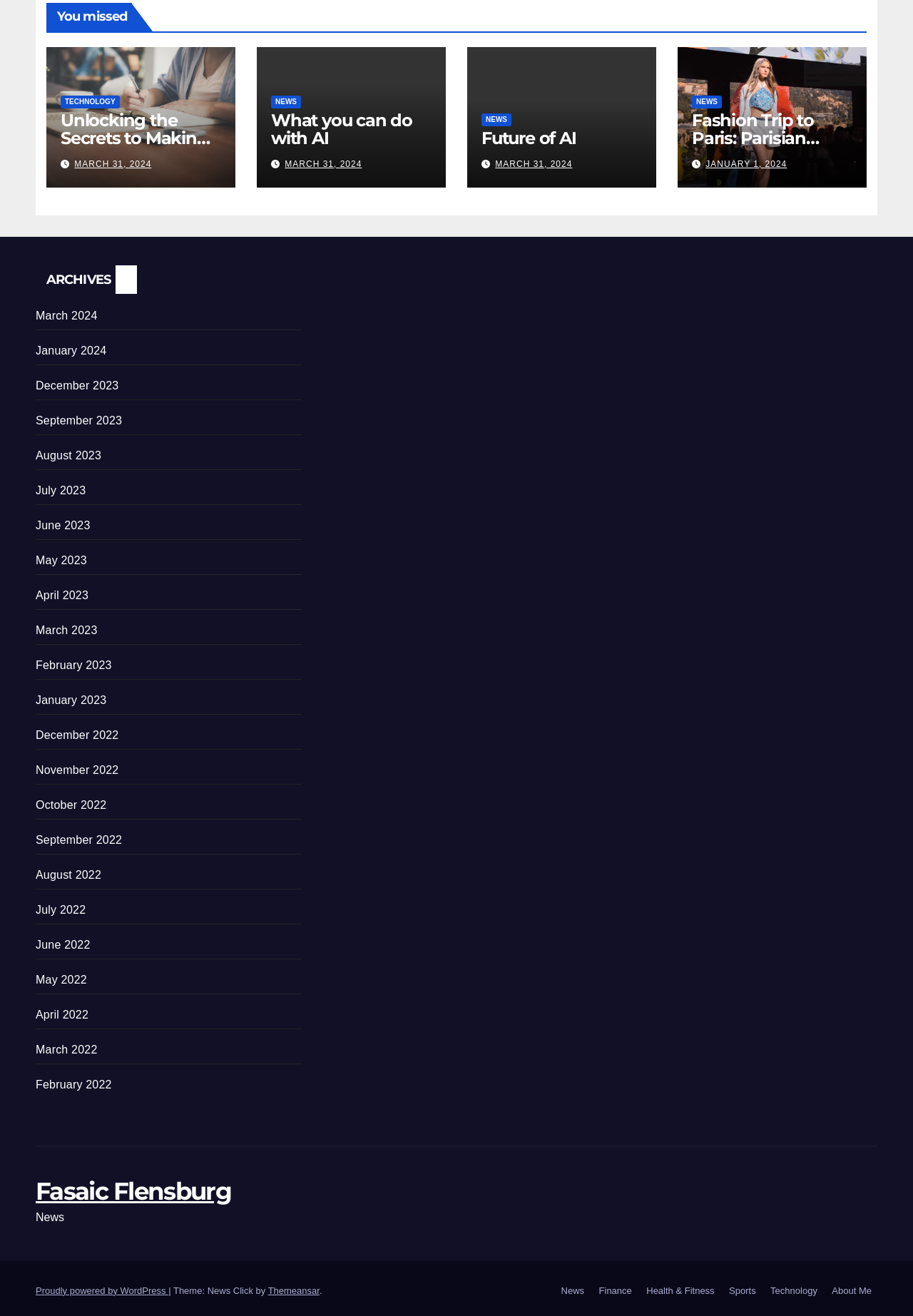Could you indicate the bounding box coordinates of the region to click in order to complete this instruction: "Browse the 'ARCHIVES' section".

[0.039, 0.201, 0.127, 0.223]